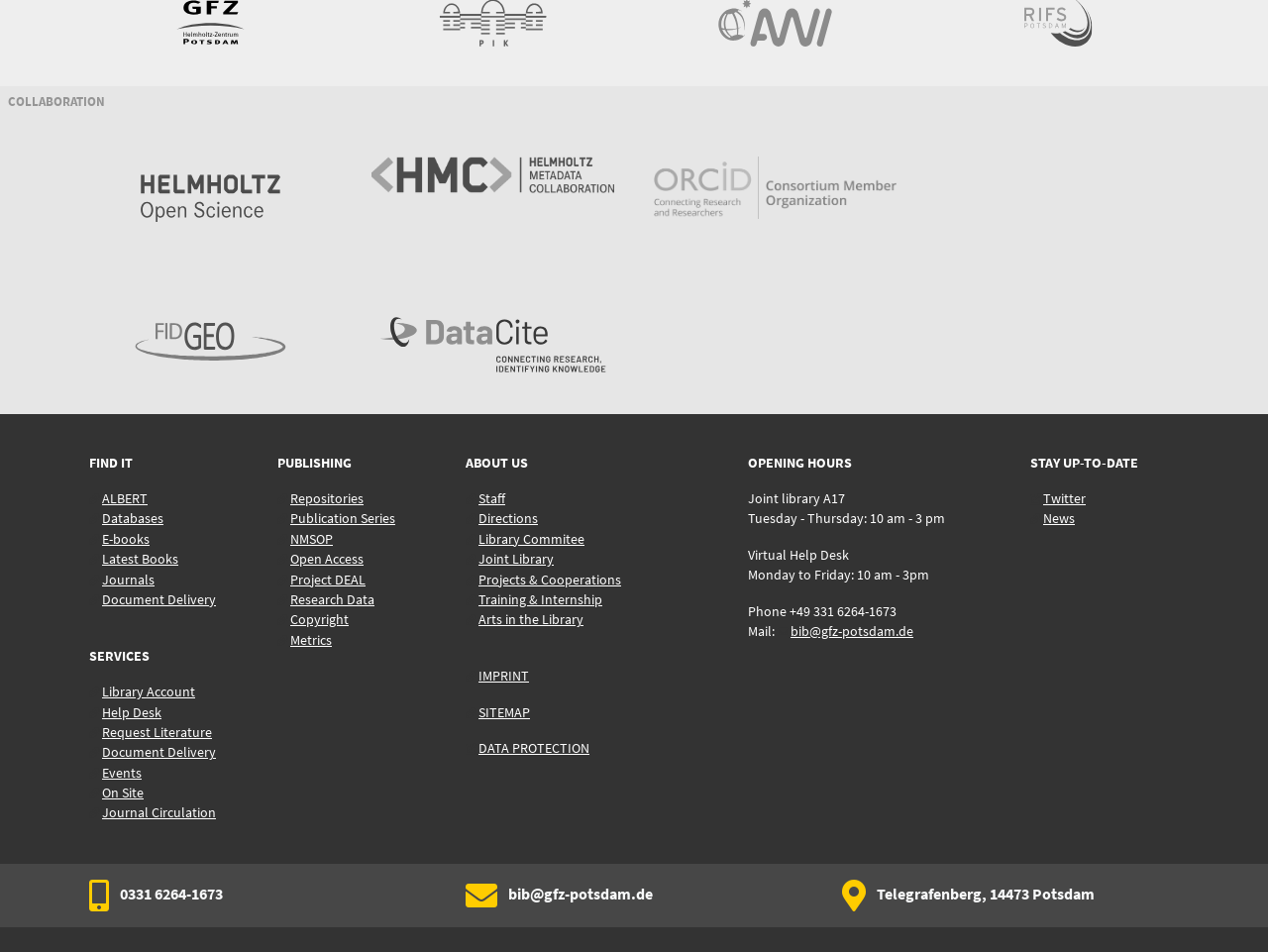What is the logo on the top-right corner of the webpage?
Using the image, give a concise answer in the form of a single word or short phrase.

ORCID Logo